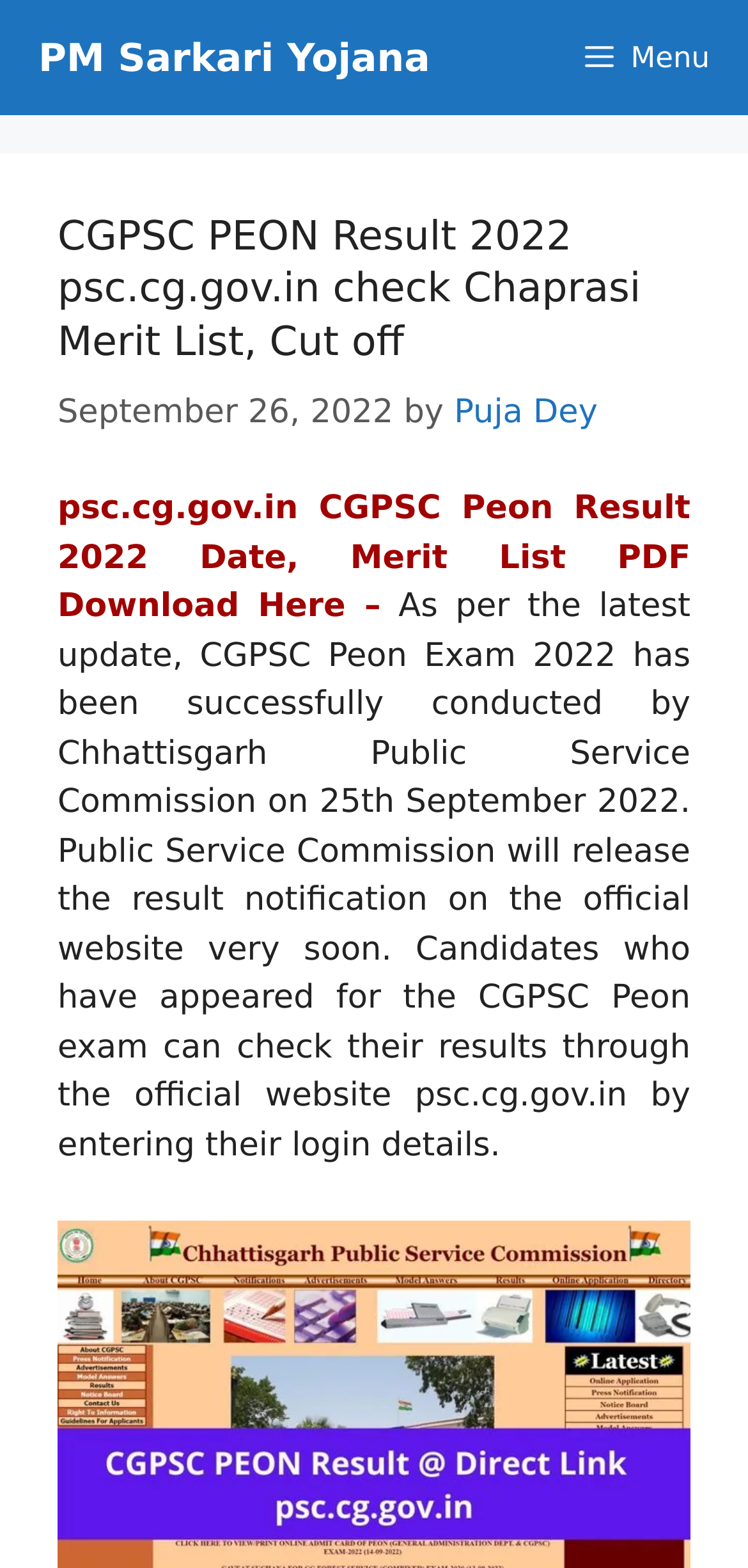Who wrote the article about CGPSC Peon Result 2022?
Please provide a comprehensive answer based on the details in the screenshot.

The answer can be found in the section that displays the author's name, which is 'by Puja Dey'.